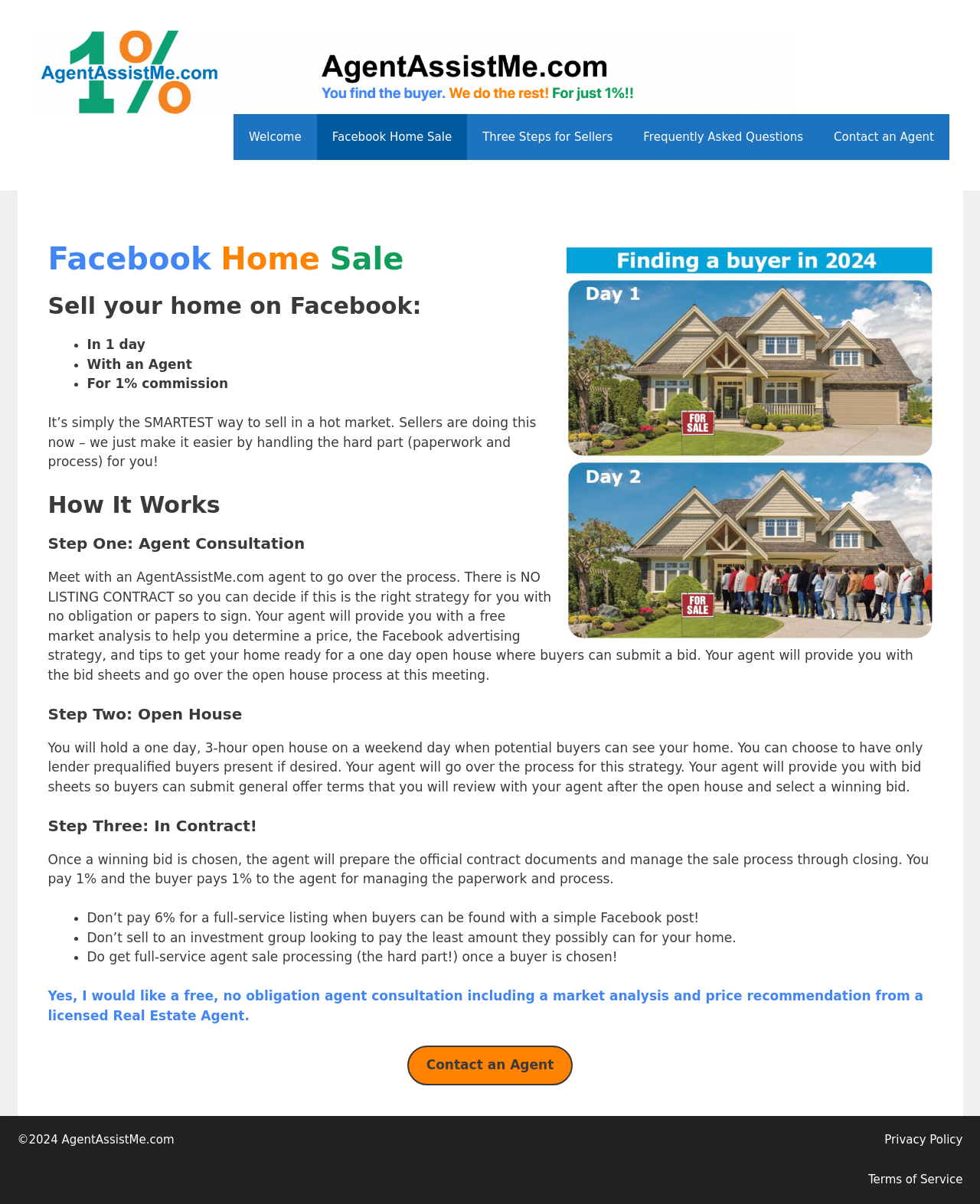What is the benefit of using this service?
Using the information from the image, provide a comprehensive answer to the question.

The webpage suggests that sellers can save on commission by using this service, which only charges 1% commission compared to the traditional 6% commission. This is mentioned in the benefits section.